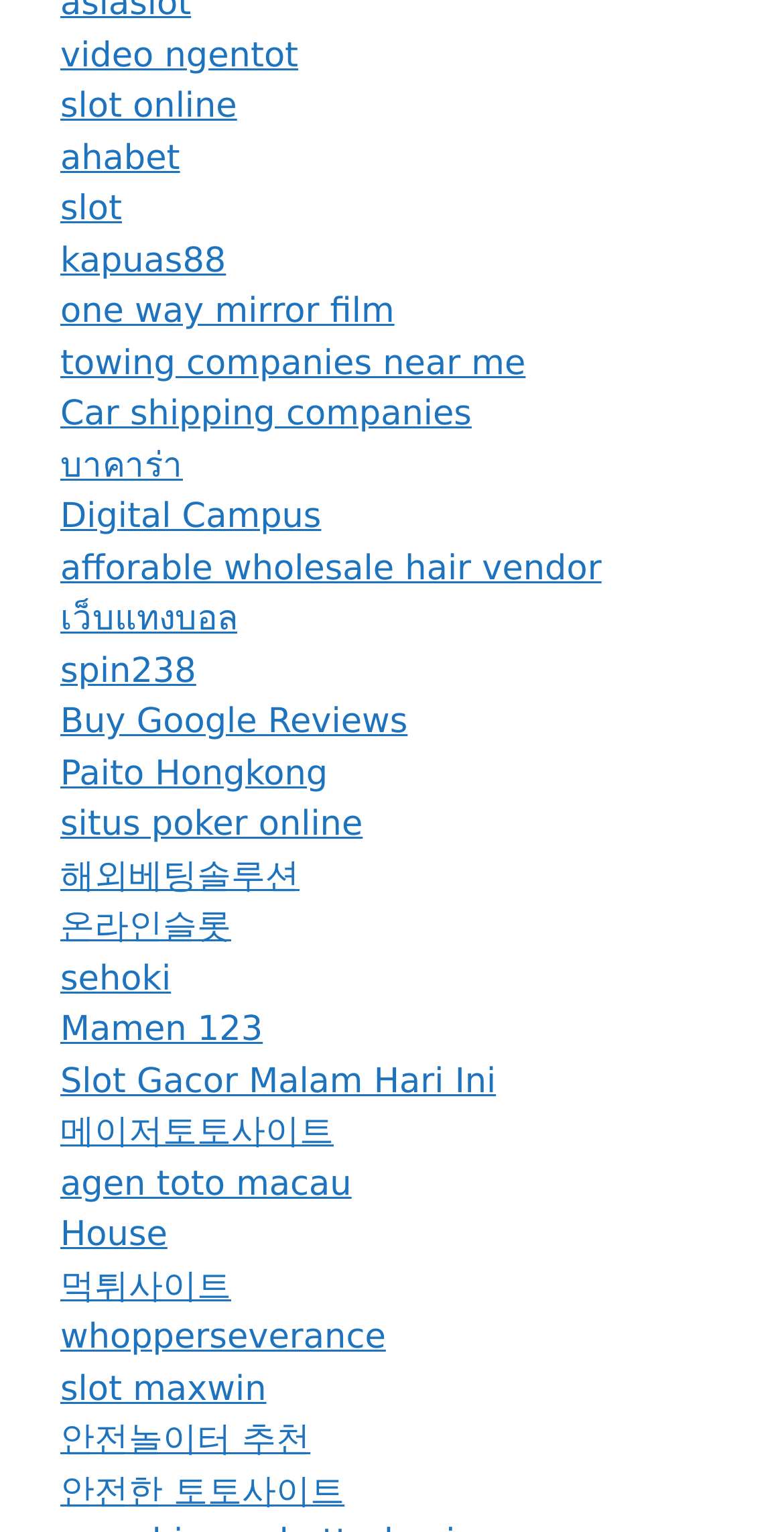Find the coordinates for the bounding box of the element with this description: "towing companies near me".

[0.077, 0.224, 0.67, 0.25]